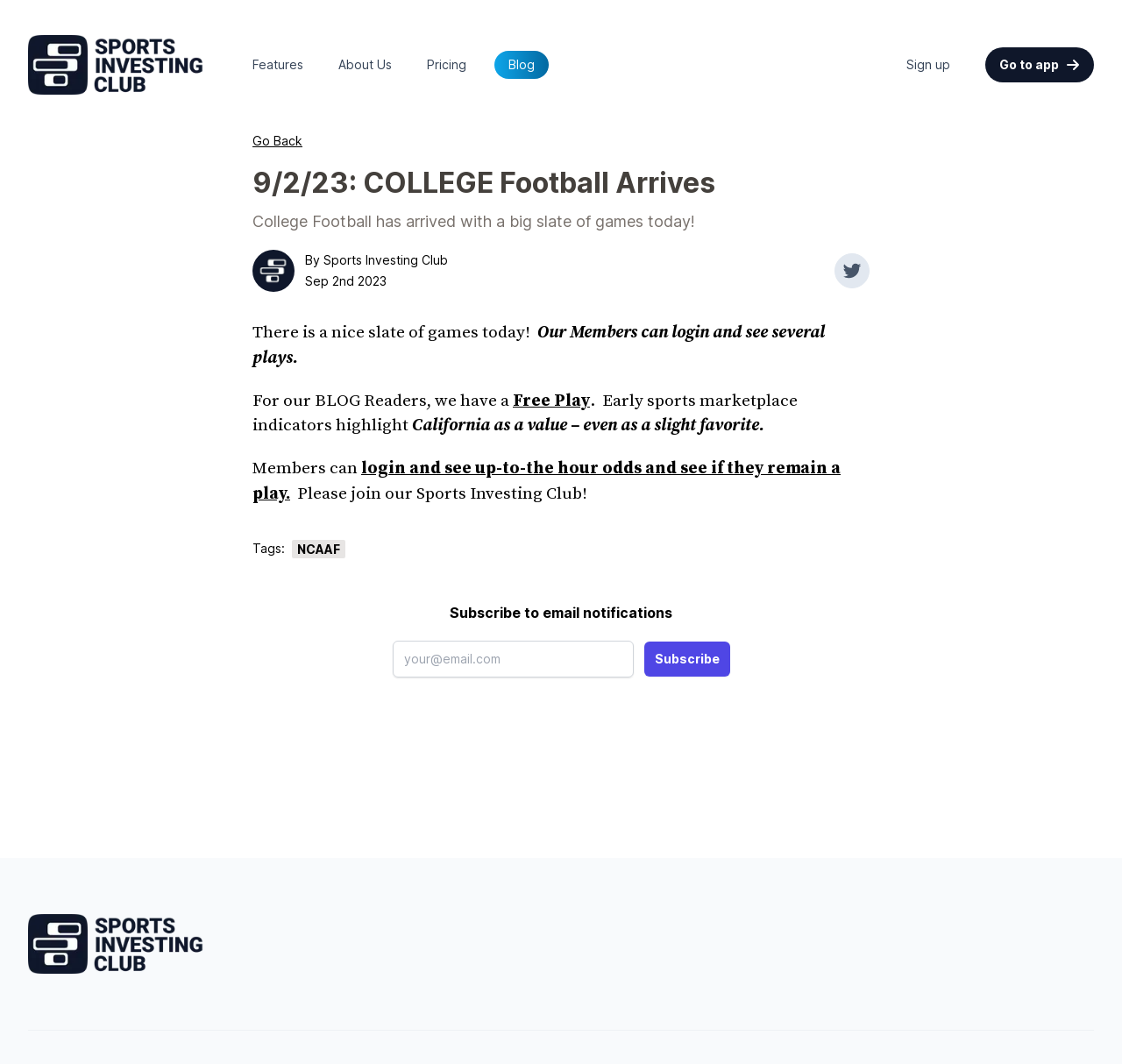Identify the bounding box coordinates for the region to click in order to carry out this instruction: "Enter email address in the subscription textbox". Provide the coordinates using four float numbers between 0 and 1, formatted as [left, top, right, bottom].

[0.35, 0.602, 0.564, 0.637]